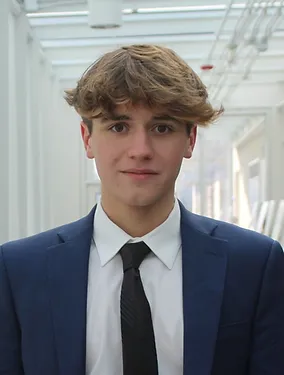Give a detailed explanation of what is happening in the image.

The image features a young man named Griffen Kowal, who is dressed smartly in a navy blue suit with a white shirt and black tie, exuding a professional demeanor. He stands in a well-lit corridor characterized by modern architecture, with soft light filtering through large windows, creating a bright and inviting atmosphere. Griffen's hairstyle is casual yet stylish, complementing his polished look. His expression is calm and confident, indicative of his current role as a sophomore at Cornell University's Dyson School of Applied Economics and Management. As a member of the Phi Chi Theta professional fraternity, he is embarking on a promising academic and career journey, which includes experiences in private equity and product analysis.